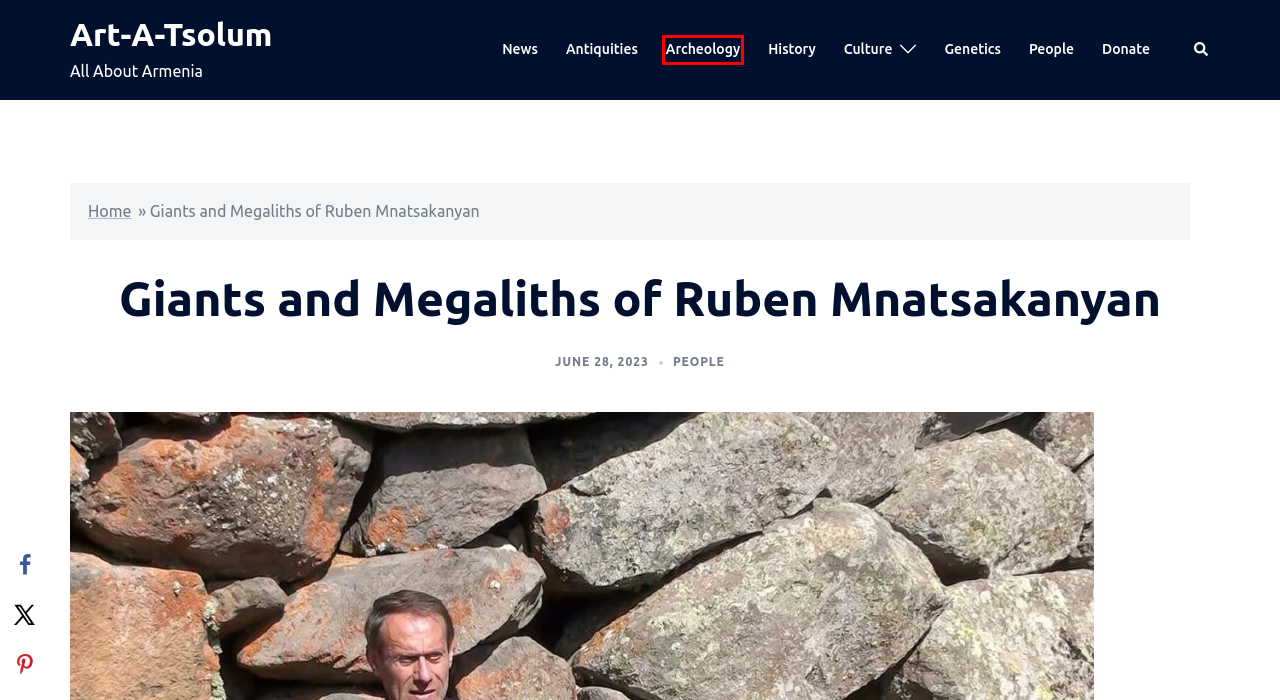Review the screenshot of a webpage containing a red bounding box around an element. Select the description that best matches the new webpage after clicking the highlighted element. The options are:
A. Art-A-Tsolum - All About Armenia
B. History Archives - Art-A-Tsolum
C. News Archives - Art-A-Tsolum
D. Donate - Art-A-Tsolum
E. Antiquities Archives - Art-A-Tsolum
F. Genetics Archives - Art-A-Tsolum
G. Culture Archives - Art-A-Tsolum
H. Archeology Archives - Art-A-Tsolum

H